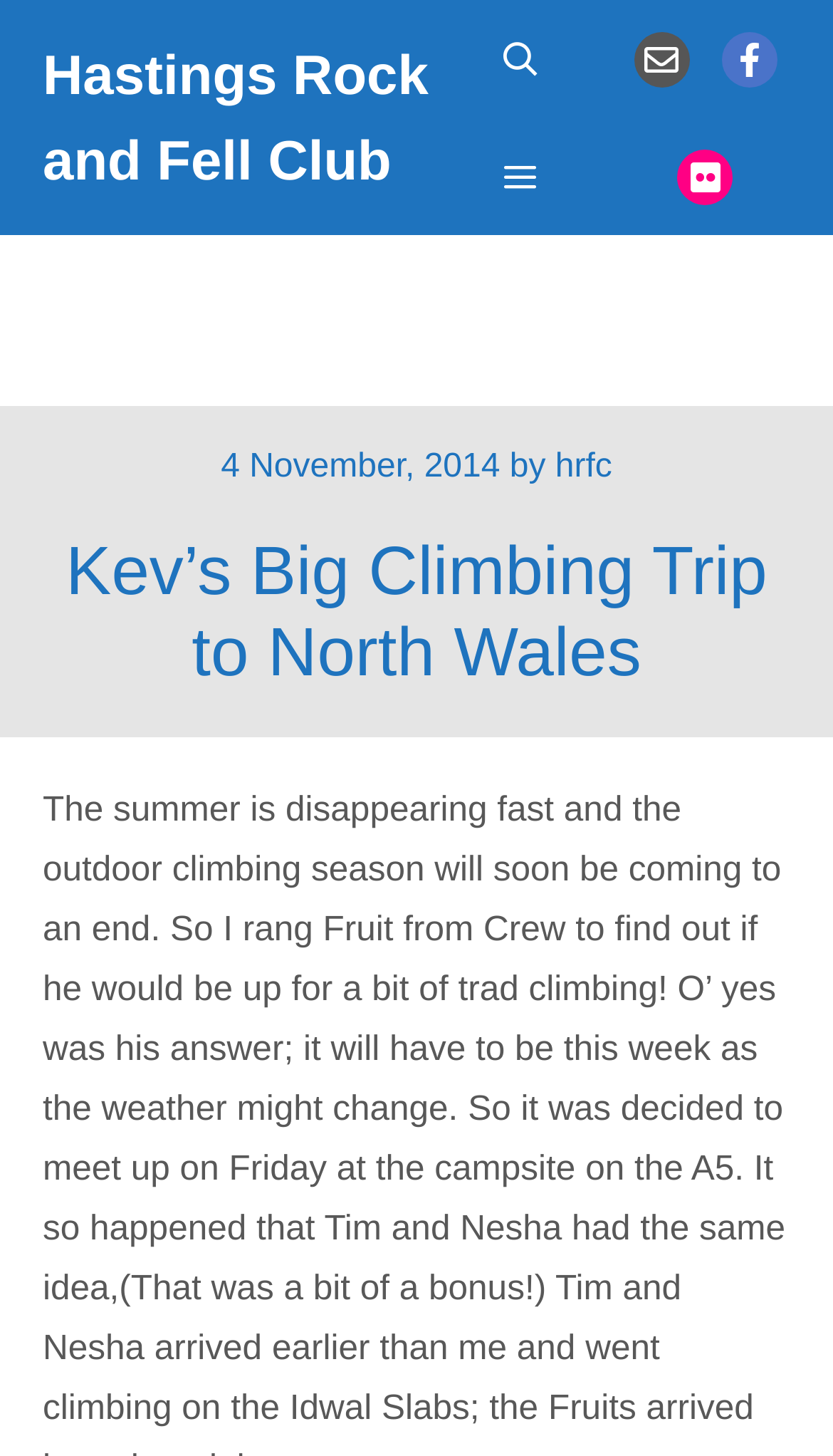For the given element description Hastings Rock and Fell Club, determine the bounding box coordinates of the UI element. The coordinates should follow the format (top-left x, top-left y, bottom-right x, bottom-right y) and be within the range of 0 to 1.

[0.051, 0.0, 0.537, 0.161]